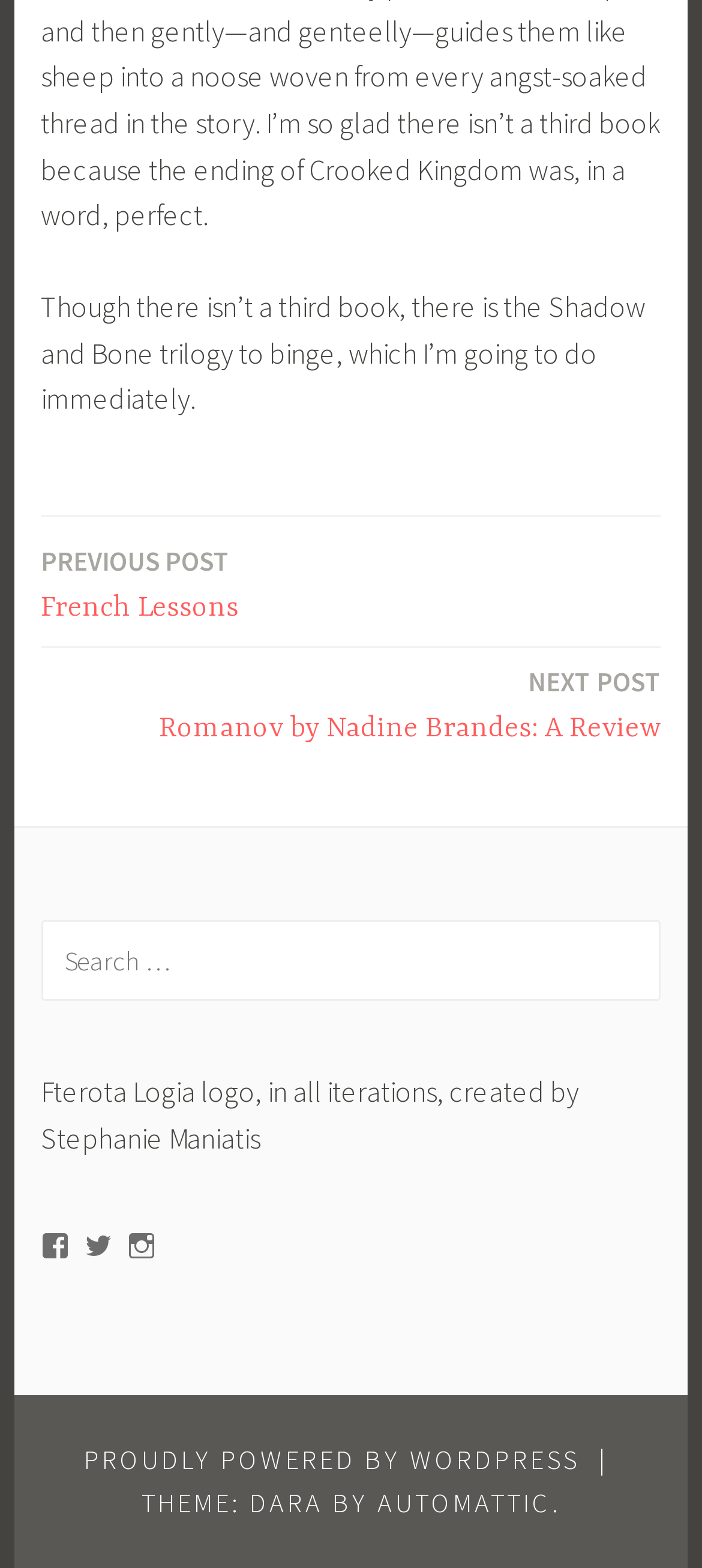Identify the bounding box coordinates for the UI element that matches this description: "View fterotalogia’s profile on Facebook".

[0.058, 0.785, 0.099, 0.804]